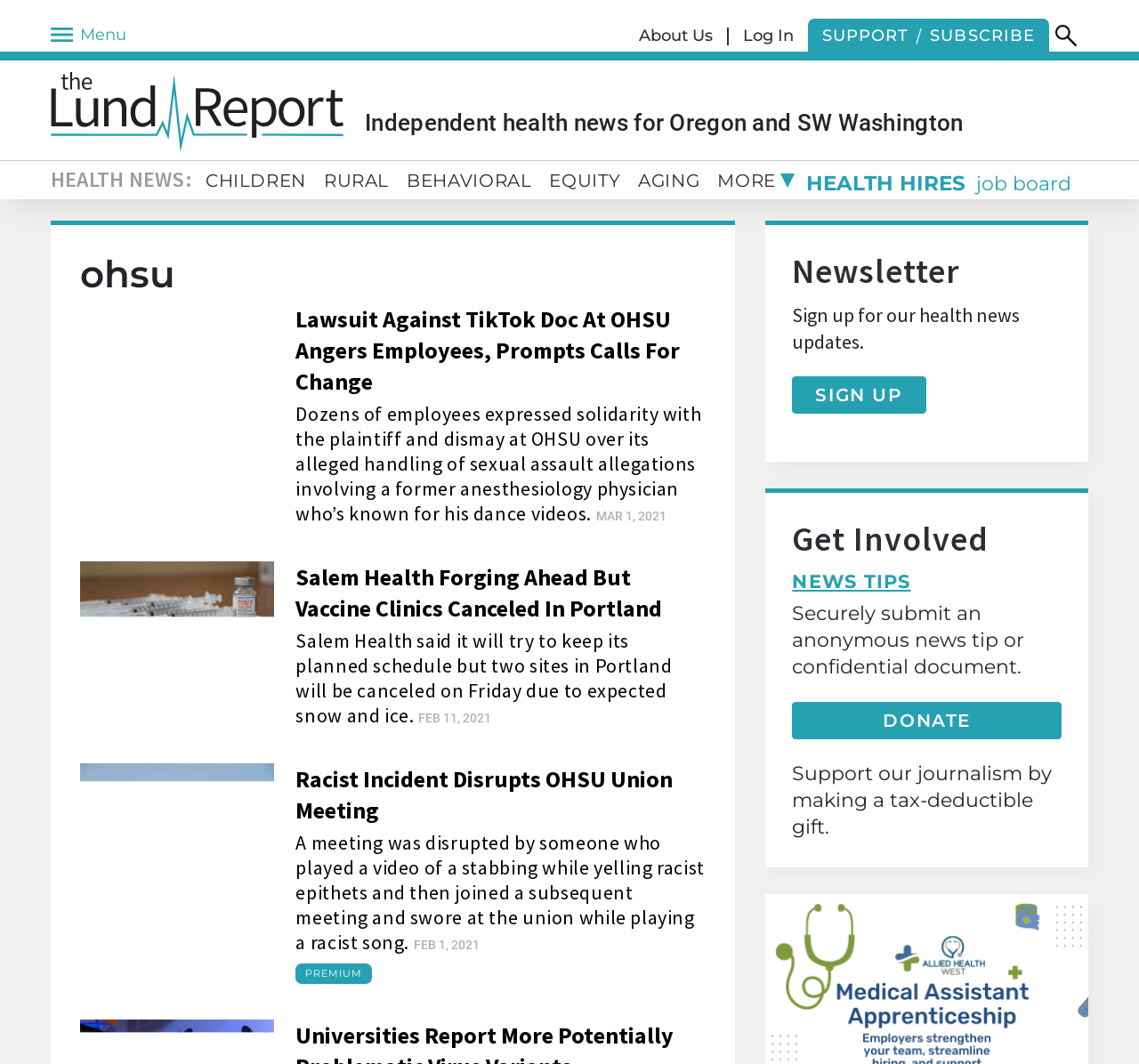Use a single word or phrase to answer the following:
What is the name of the logo on the top left?

The Lund Report logo